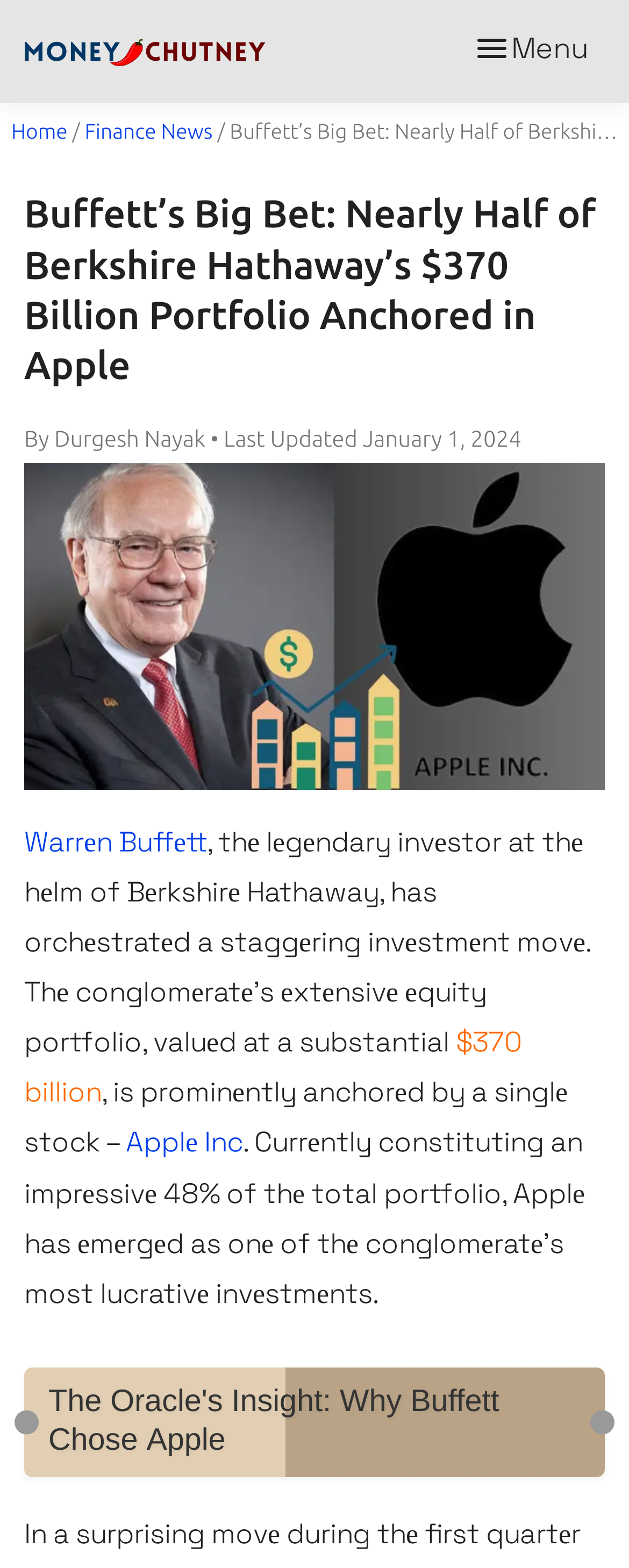What is the name of the company prominently featured in Berkshire Hathaway's portfolio?
Please ensure your answer to the question is detailed and covers all necessary aspects.

The article mentions that Berkshire Hathaway's portfolio is prominently anchored in a single stock, which is Apple Inc, as evident from the link 'Applе Inc' and the context of the article.